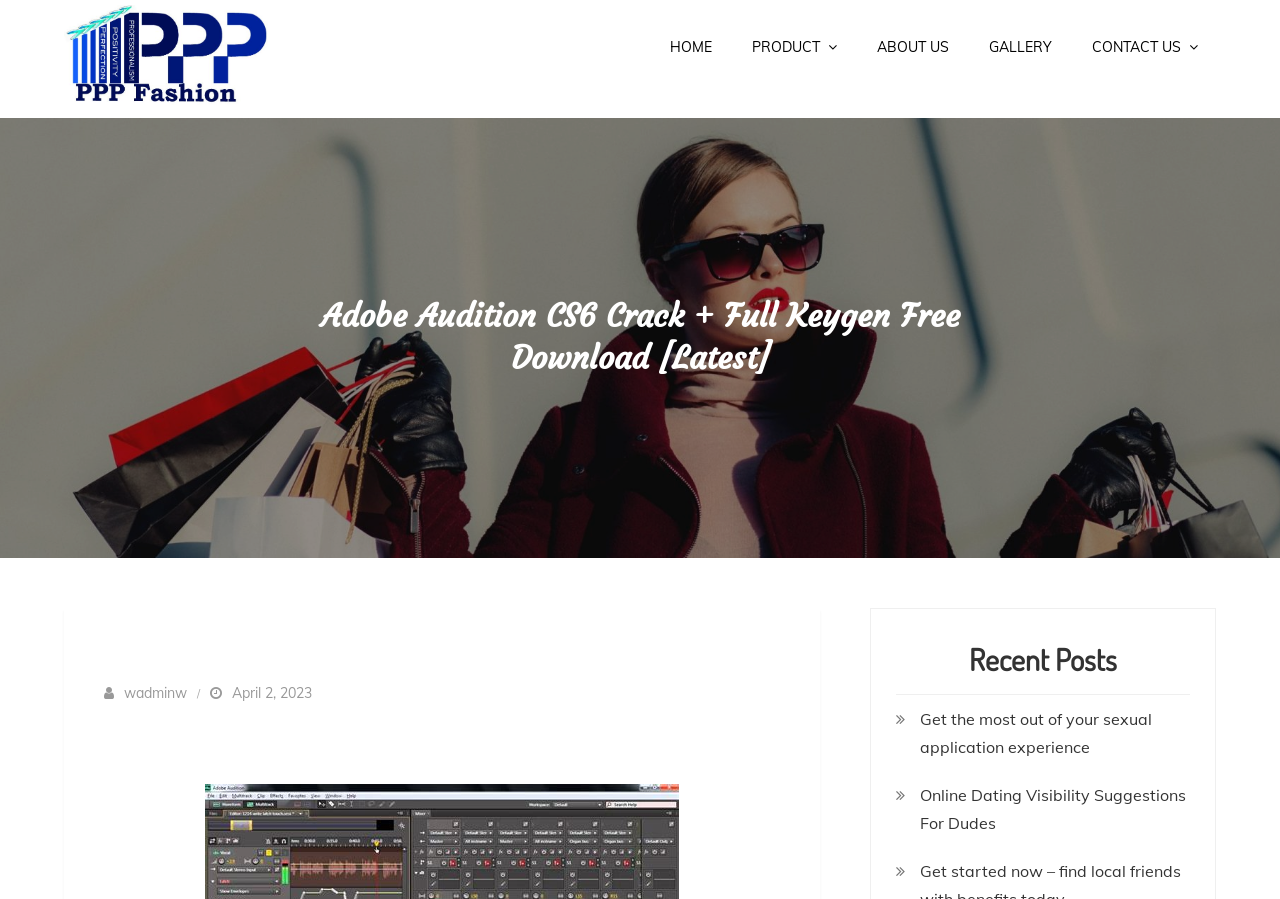Refer to the image and provide a thorough answer to this question:
What is the name of the buying house?

The name of the buying house can be found in the top-left corner of the webpage, where it is written as 'PPP FASHION' in a heading element.